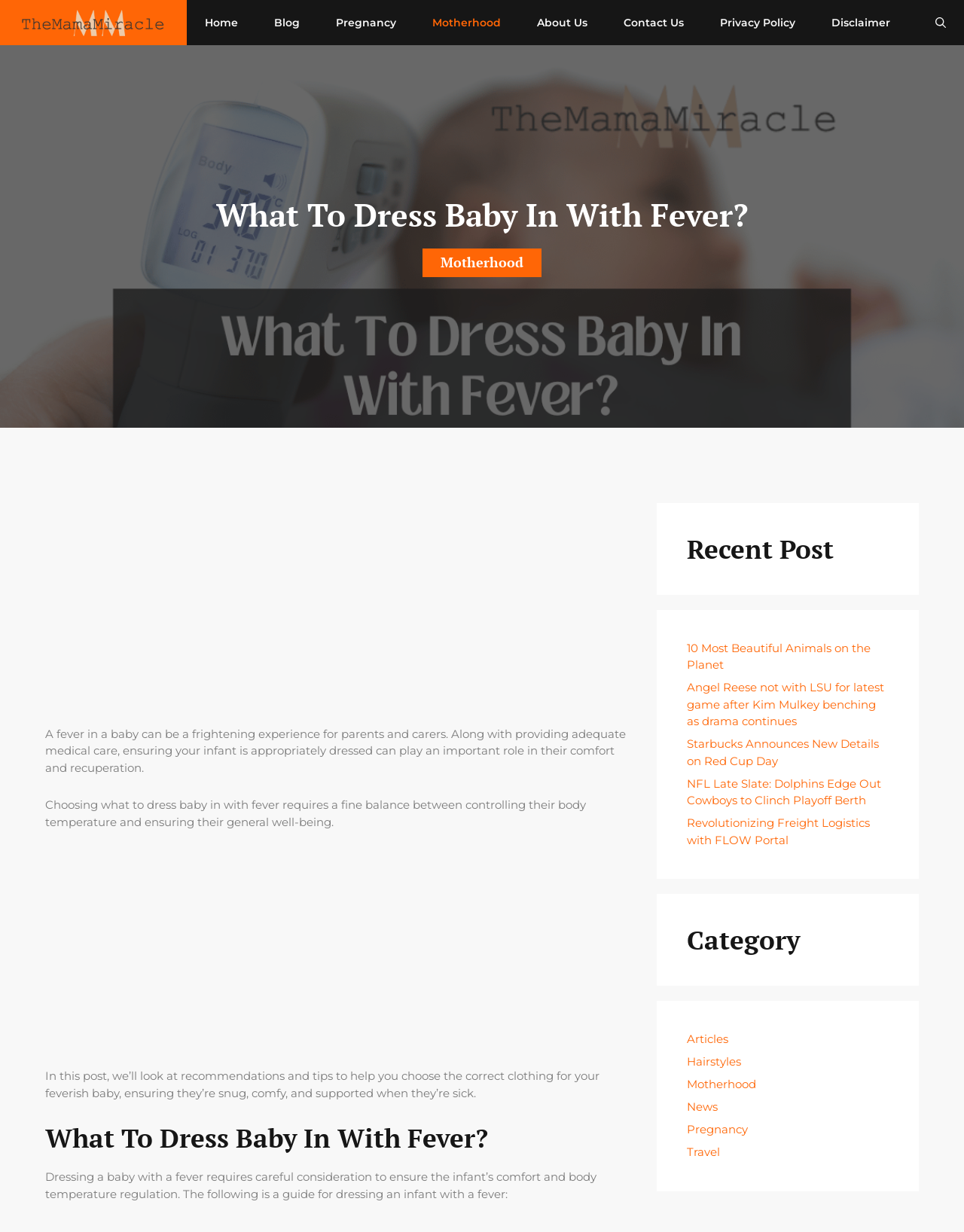Please specify the bounding box coordinates of the clickable region necessary for completing the following instruction: "View the 'Recent Post'". The coordinates must consist of four float numbers between 0 and 1, i.e., [left, top, right, bottom].

[0.712, 0.433, 0.922, 0.458]